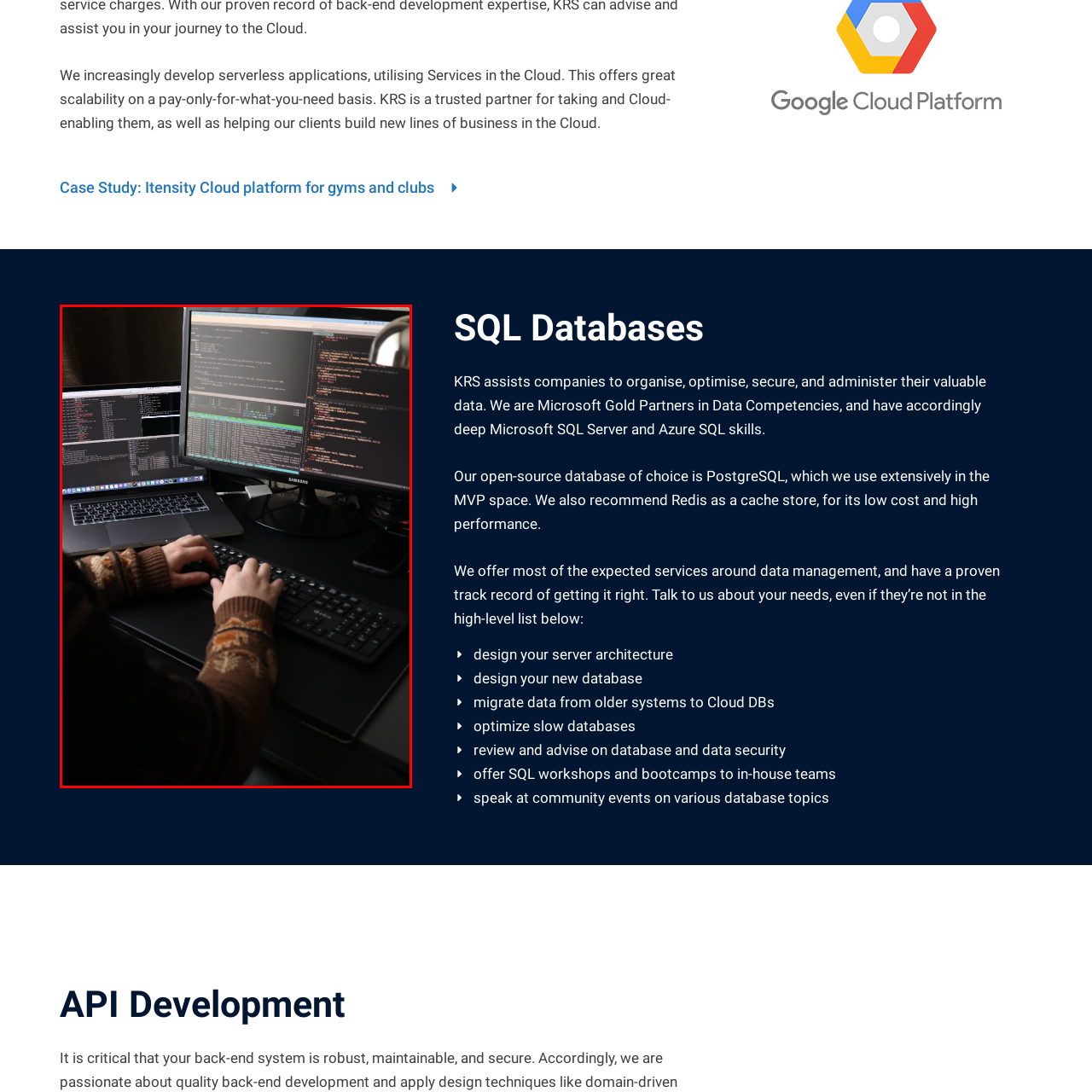Direct your attention to the segment of the image enclosed by the red boundary and answer the ensuing question in detail: What type of databases is the developer proficient in?

The developer is proficient in open-source databases like PostgreSQL, as mentioned in the caption, in addition to Microsoft SQL Server and Azure SQL, demonstrating their expertise in managing and optimizing data.